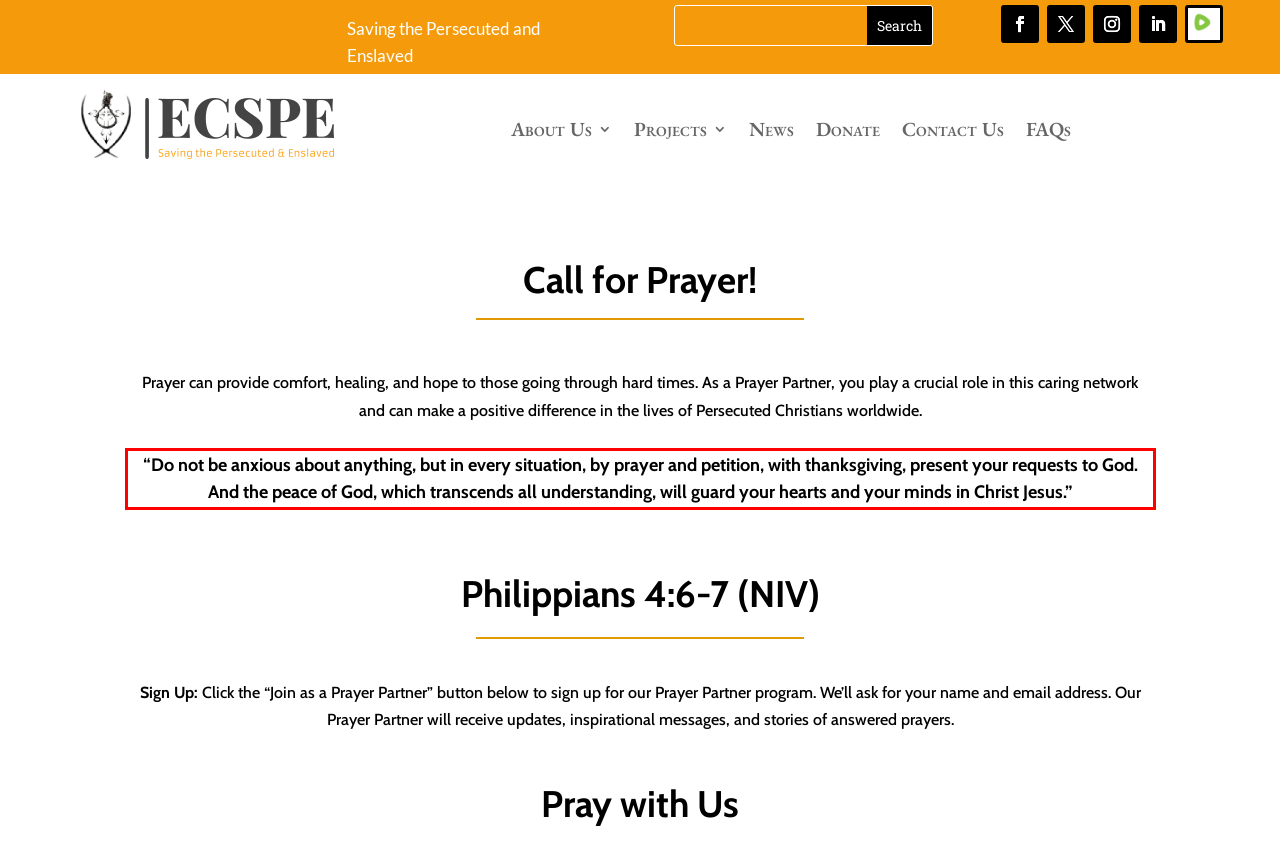Given the screenshot of the webpage, identify the red bounding box, and recognize the text content inside that red bounding box.

“Do not be anxious about anything, but in every situation, by prayer and petition, with thanksgiving, present your requests to God. And the peace of God, which transcends all understanding, will guard your hearts and your minds in Christ Jesus.”